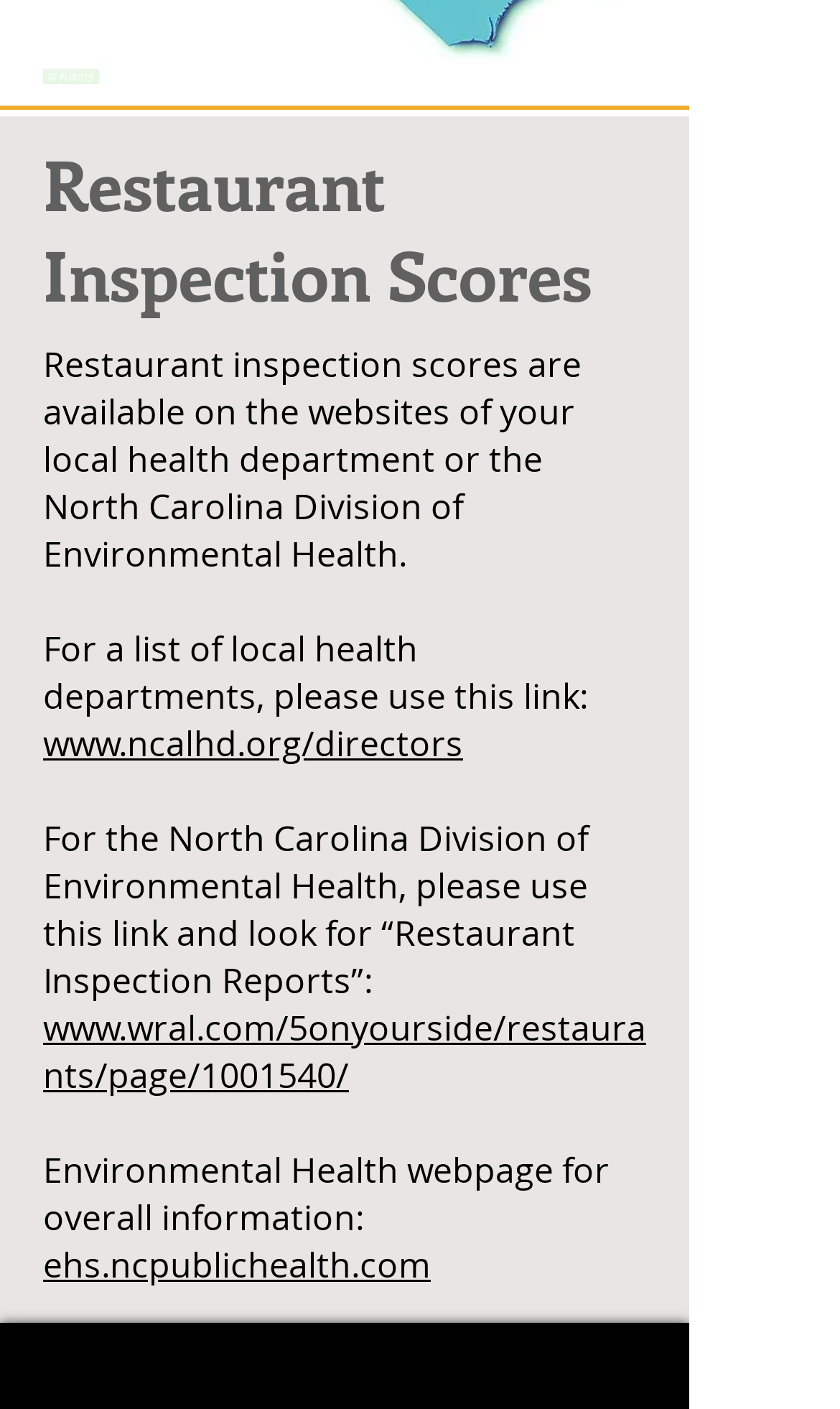Locate the bounding box of the UI element with the following description: "ehs.ncpublichealth.com".

[0.051, 0.881, 0.513, 0.914]